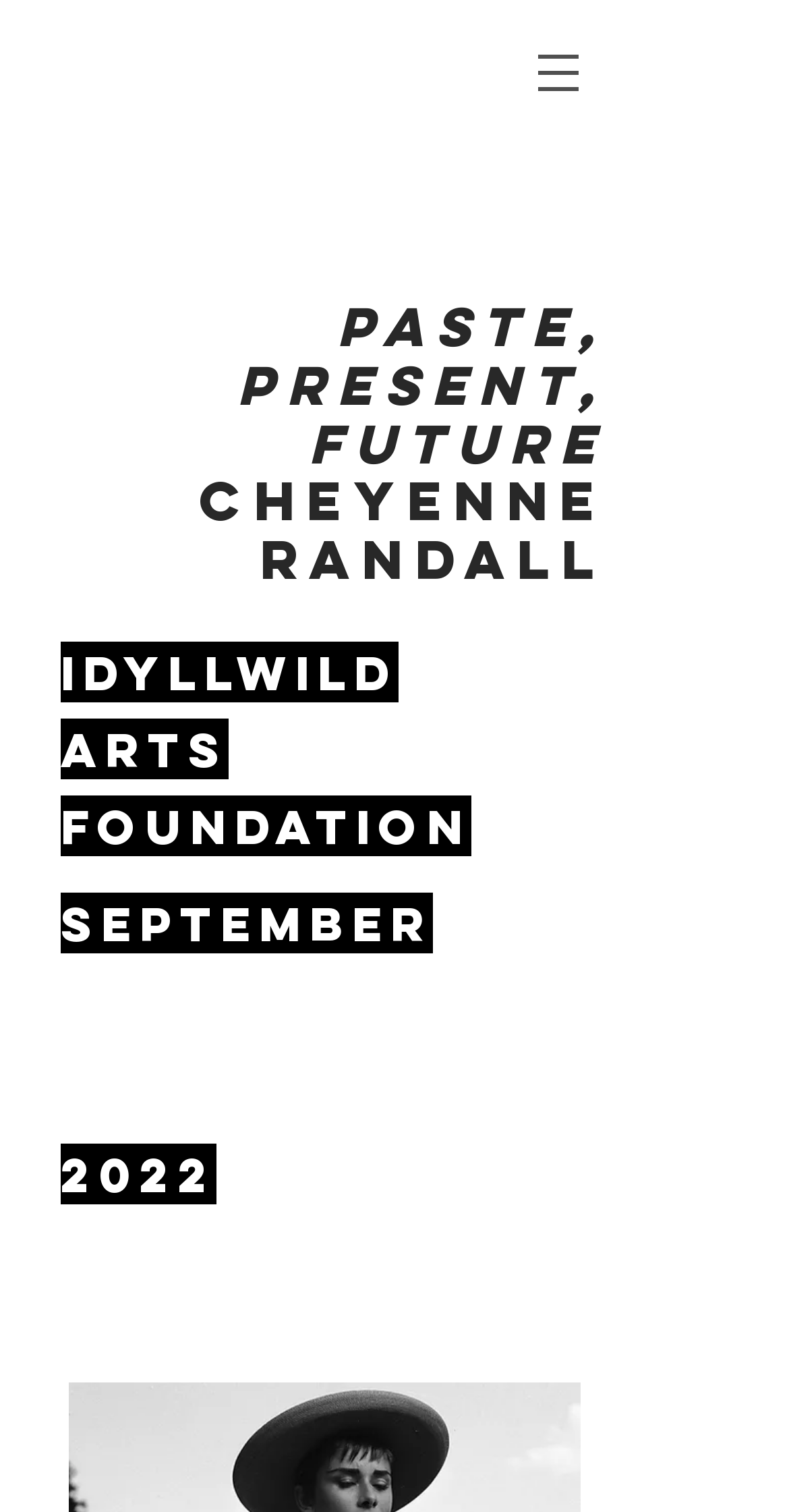What is the name of the artist?
Could you answer the question with a detailed and thorough explanation?

By looking at the webpage, I can see that there is a heading element with the text 'Cheyenne Randall', which suggests that this is the name of the artist or the person related to the project.